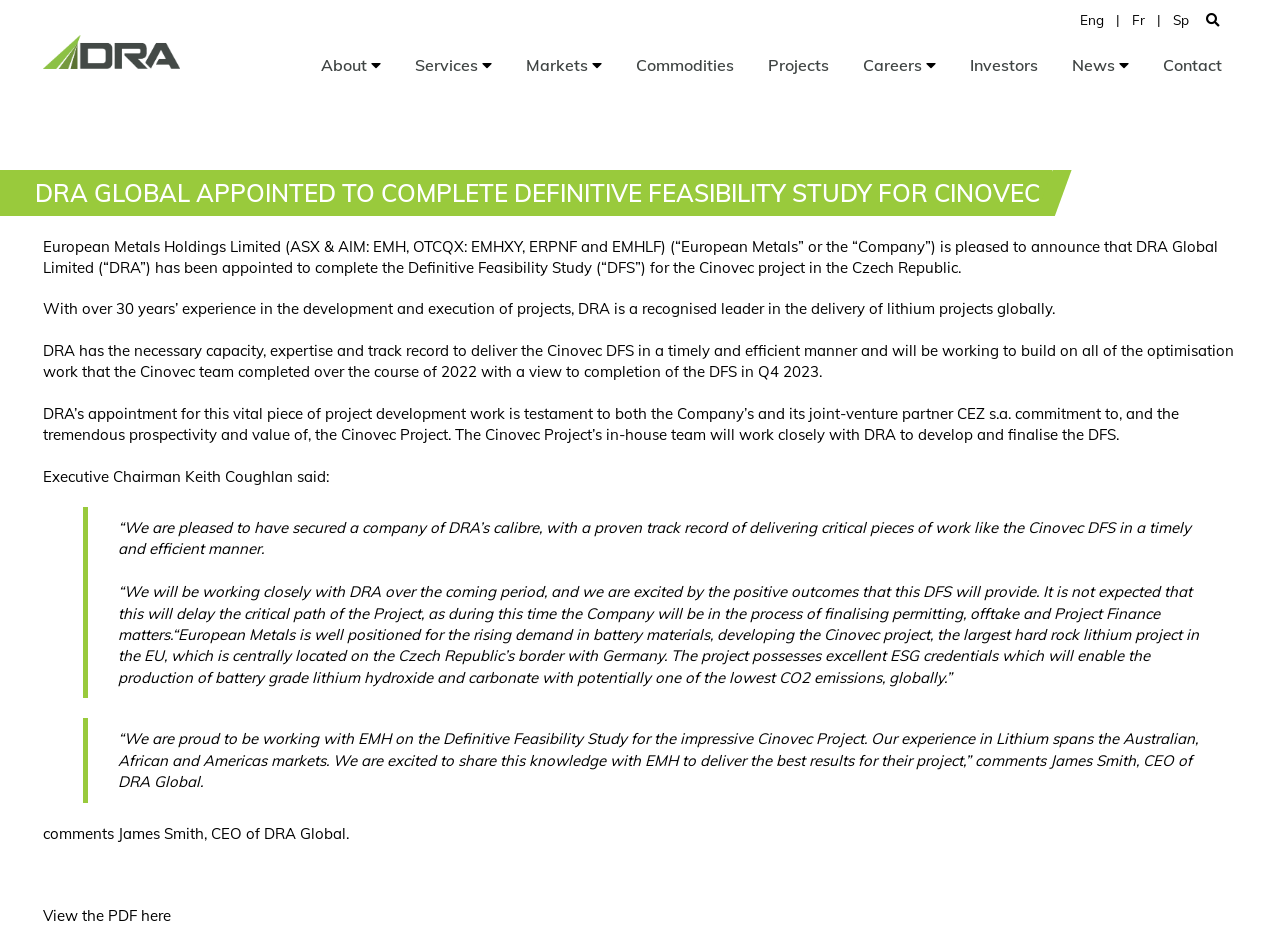Find and indicate the bounding box coordinates of the region you should select to follow the given instruction: "Download the PDF".

[0.033, 0.978, 0.133, 0.998]